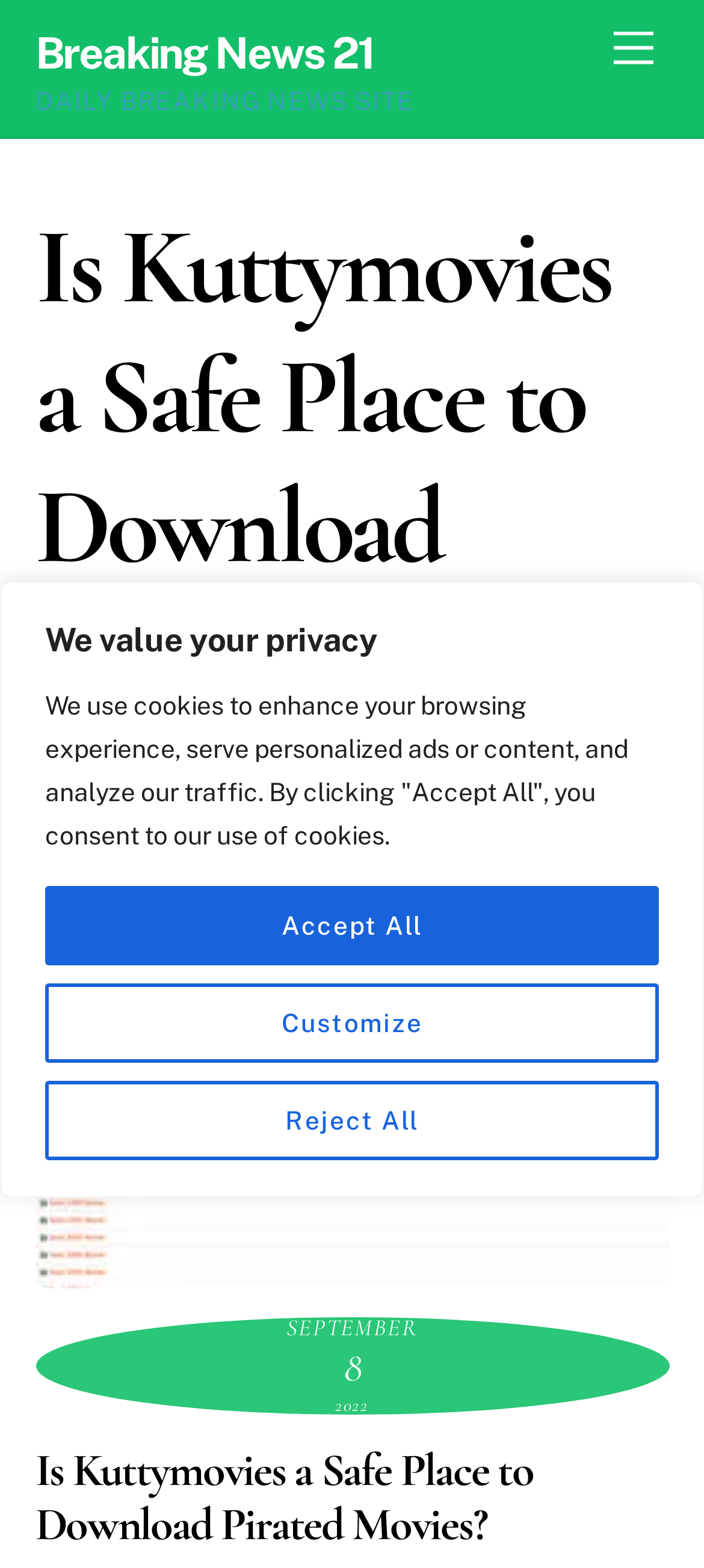Locate the bounding box coordinates of the area that needs to be clicked to fulfill the following instruction: "Click the Menu link". The coordinates should be in the format of four float numbers between 0 and 1, namely [left, top, right, bottom].

[0.847, 0.009, 0.95, 0.054]